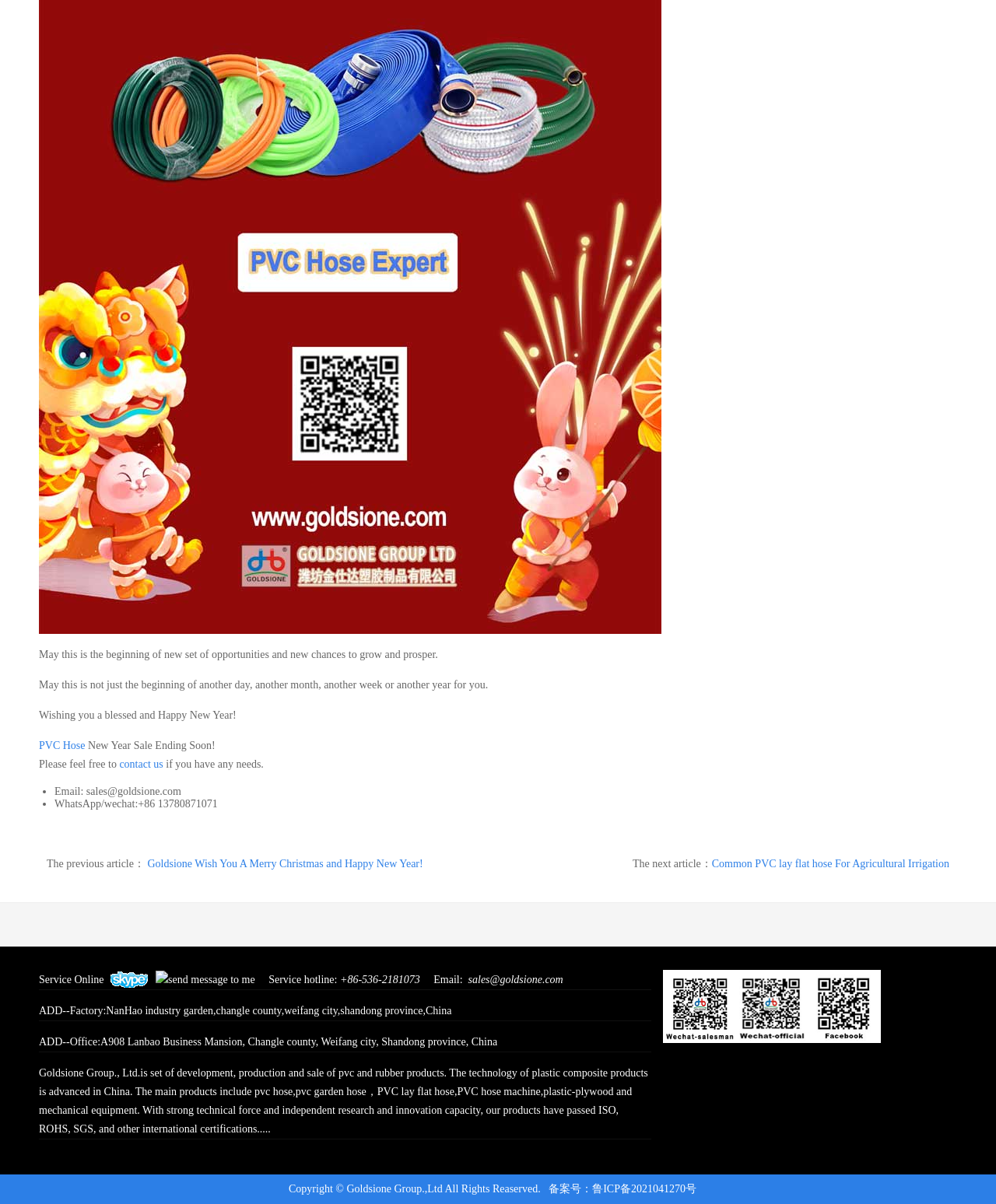Determine the bounding box coordinates of the clickable area required to perform the following instruction: "Call through Skype". The coordinates should be represented as four float numbers between 0 and 1: [left, top, right, bottom].

[0.104, 0.809, 0.154, 0.819]